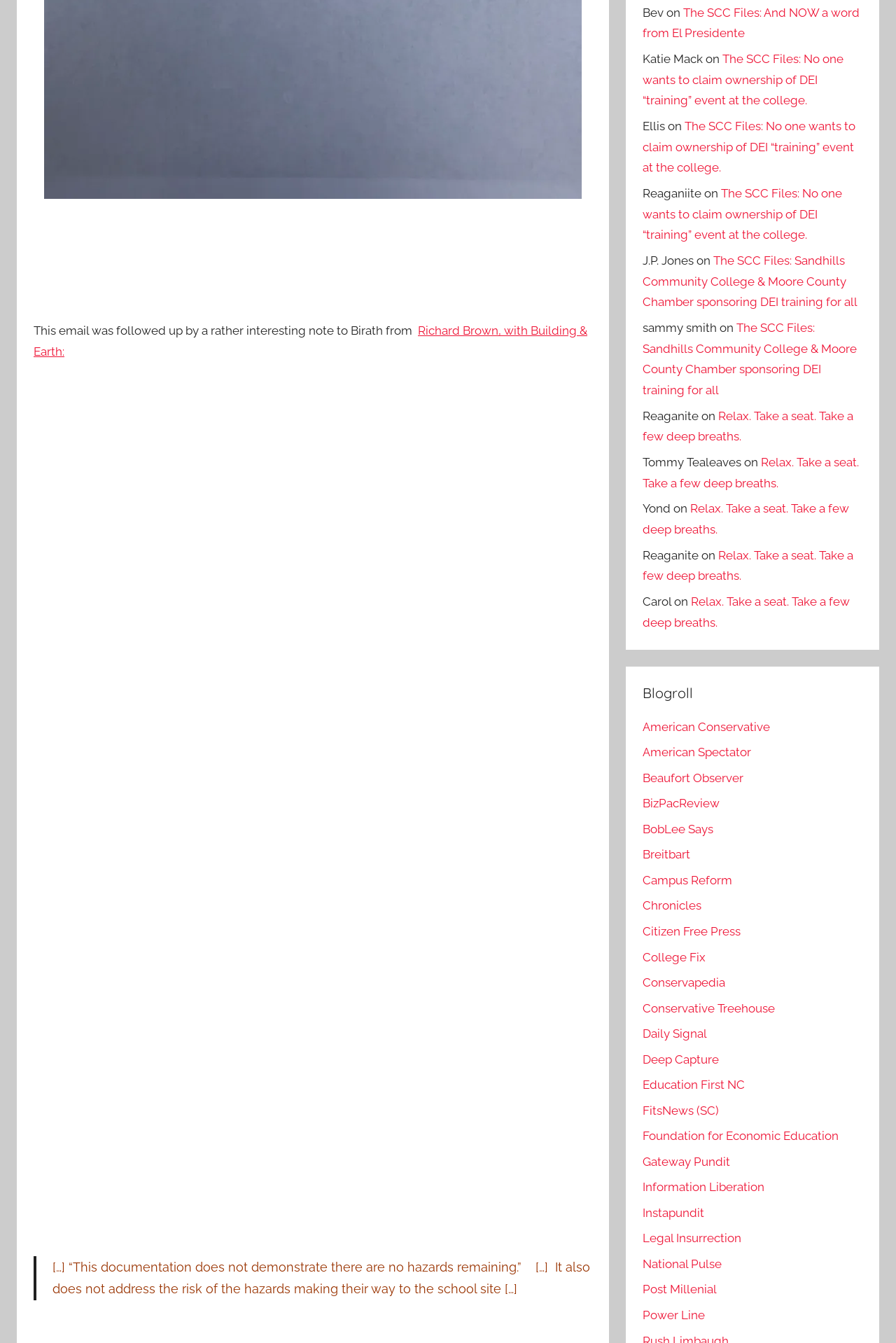What is the category of the links listed under 'Blogroll'?
Please give a detailed answer to the question using the information shown in the image.

I inferred this answer by examining the links listed under the 'Blogroll' heading, which appear to be a collection of news websites and blogs, such as American Conservative, Breitbart, and Instapundit.